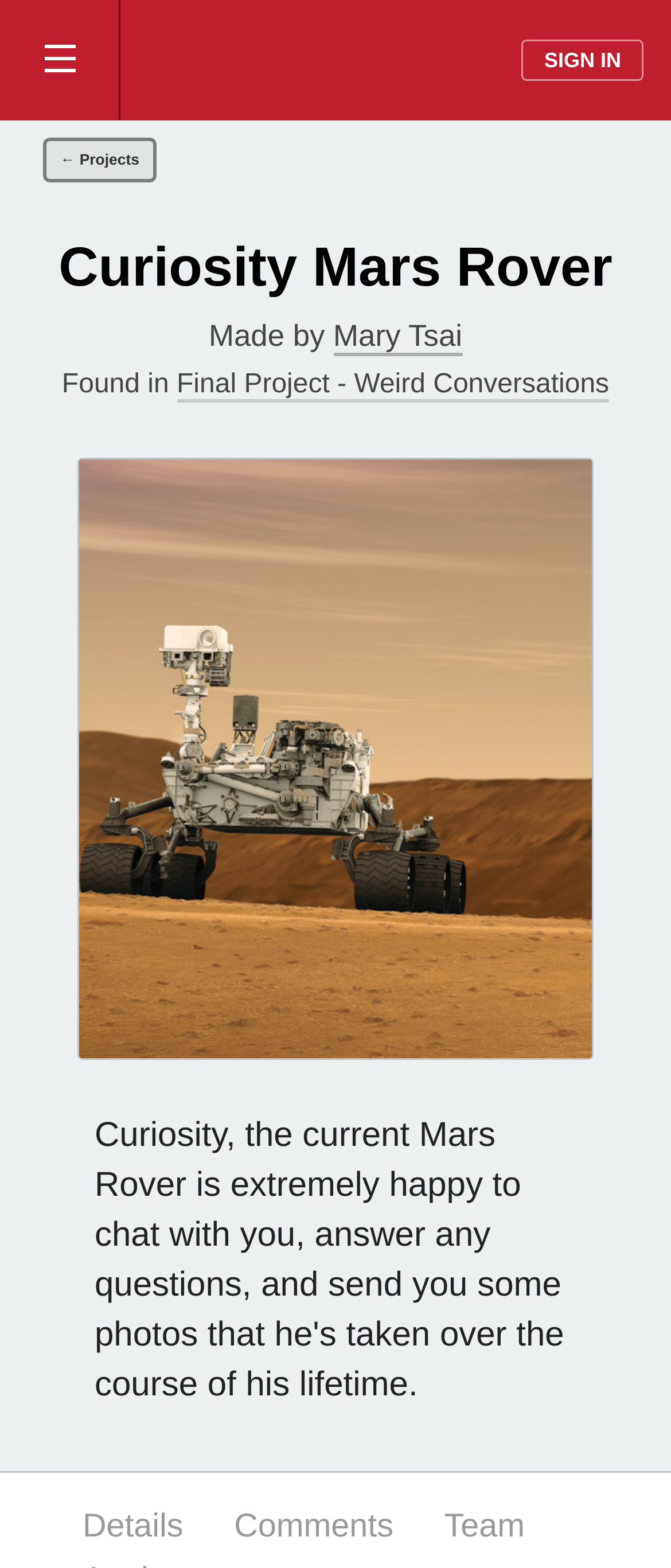Provide a comprehensive description of the webpage.

The webpage is about the Curiosity Mars Rover project, with a title that reads "Applause | Curiosity Mars Rover | Project | III Gallery". At the top left corner, there is a link with no text. On the top right corner, there is a "SIGN IN" link. 

Below the top section, there is a "← Projects" link, followed by a heading that reads "Curiosity Mars Rover" and another heading that reads "Made by Mary Tsai". The "Made by Mary Tsai" heading has a link to "Mary Tsai" with a tooltip. 

Underneath, there is a "Found in" text, followed by a link to "Final Project - Weird Conversations". At the bottom of the page, there are three links aligned horizontally: "Details", "Comments", and "Team".